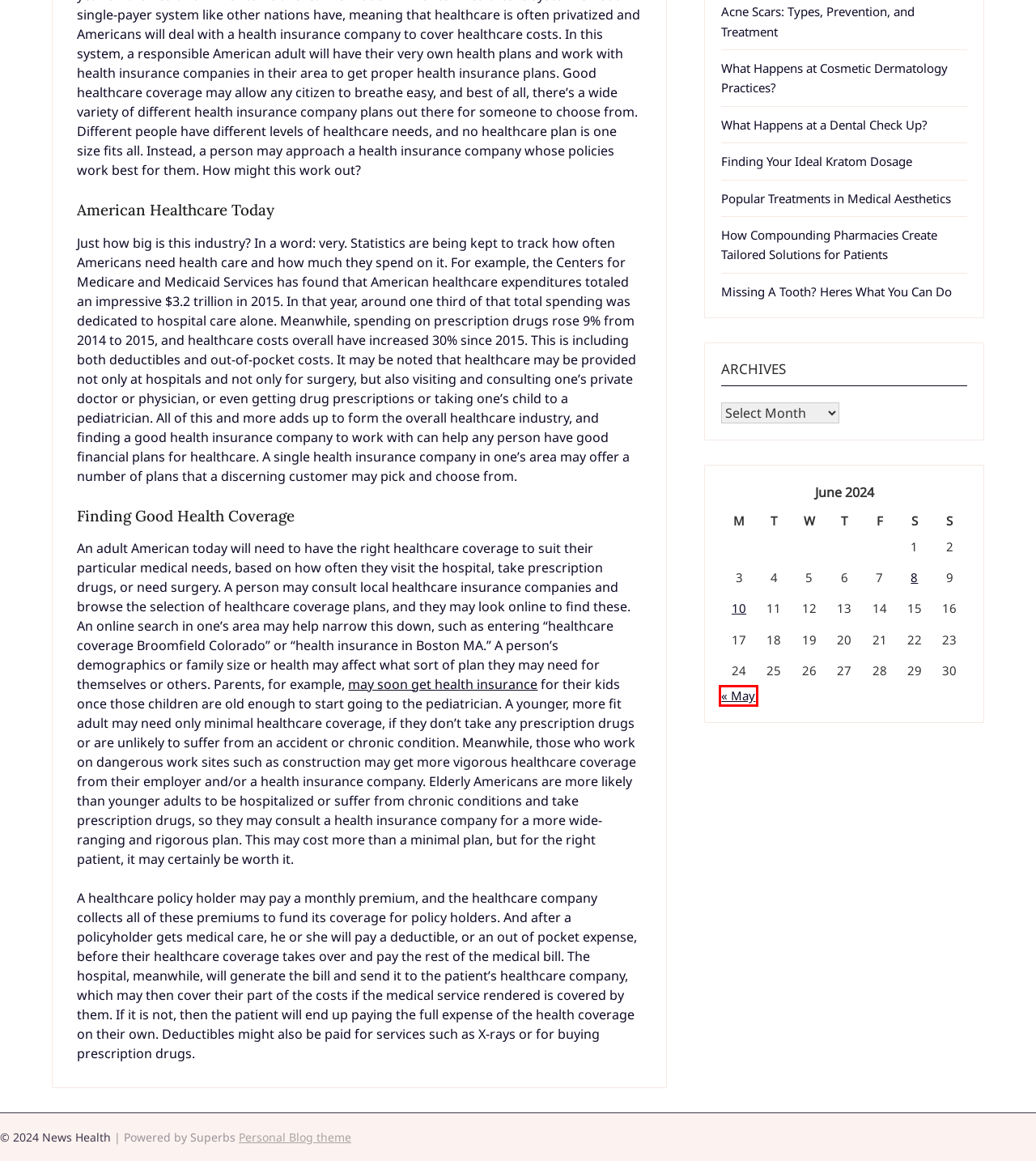You have a screenshot of a webpage with a red rectangle bounding box. Identify the best webpage description that corresponds to the new webpage after clicking the element within the red bounding box. Here are the candidates:
A. Popular Treatments in Medical Aesthetics - News Health
B. What Happens at a Dental Check Up? - News Health
C. Acne Scars: Types, Prevention, and Treatment - News Health
D. What Happens at Cosmetic Dermatology Practices? - News Health
E. PersonalBlogily | Premium WordPress Theme
F. Finding Your Ideal Kratom Dosage - News Health
G. May 2024 - News Health
H. How Compounding Pharmacies Create Tailored Solutions for Patients - News Health

G